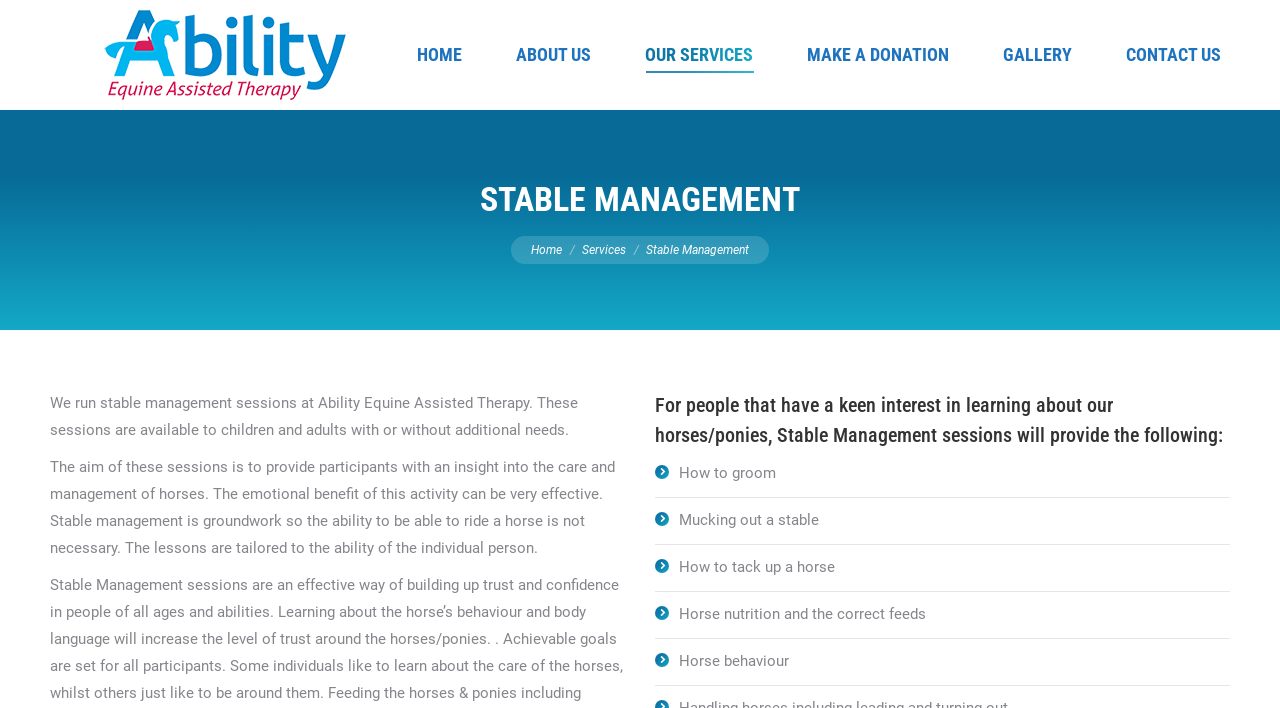What type of people can participate in Stable Management sessions?
Please look at the screenshot and answer using one word or phrase.

Children and adults with or without additional needs